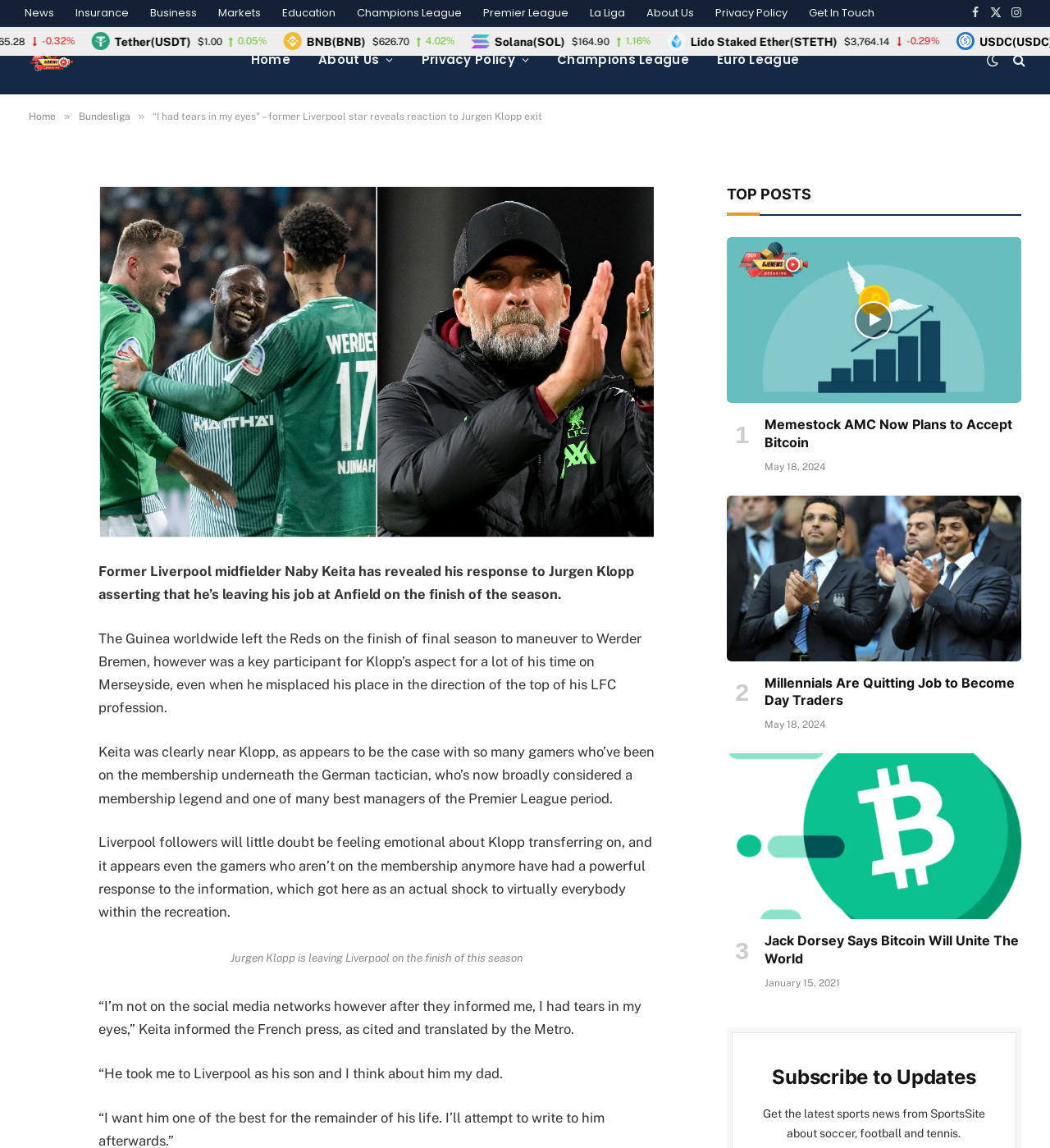Determine the bounding box coordinates of the region that needs to be clicked to achieve the task: "Click on the 'SHARE' button".

[0.027, 0.167, 0.061, 0.175]